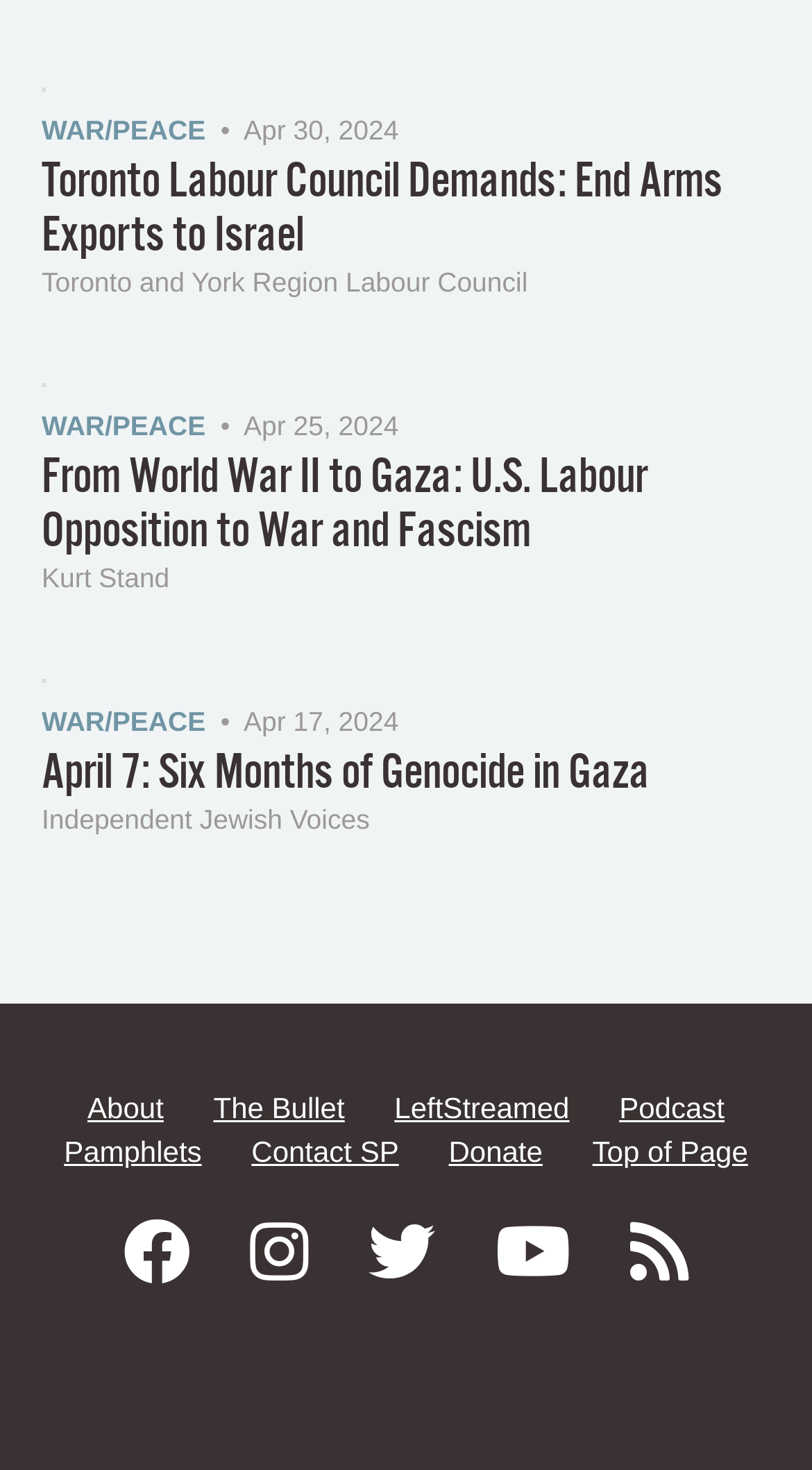How many articles are on the main page?
Refer to the image and give a detailed answer to the query.

I counted the number of headings on the main page, and there are four headings: 'Toronto Labour Council Demands: End Arms Exports to Israel', 'From World War II to Gaza: U.S. Labour Opposition to War and Fascism', 'April 7: Six Months of Genocide in Gaza', and 'WAR/PEACE'.